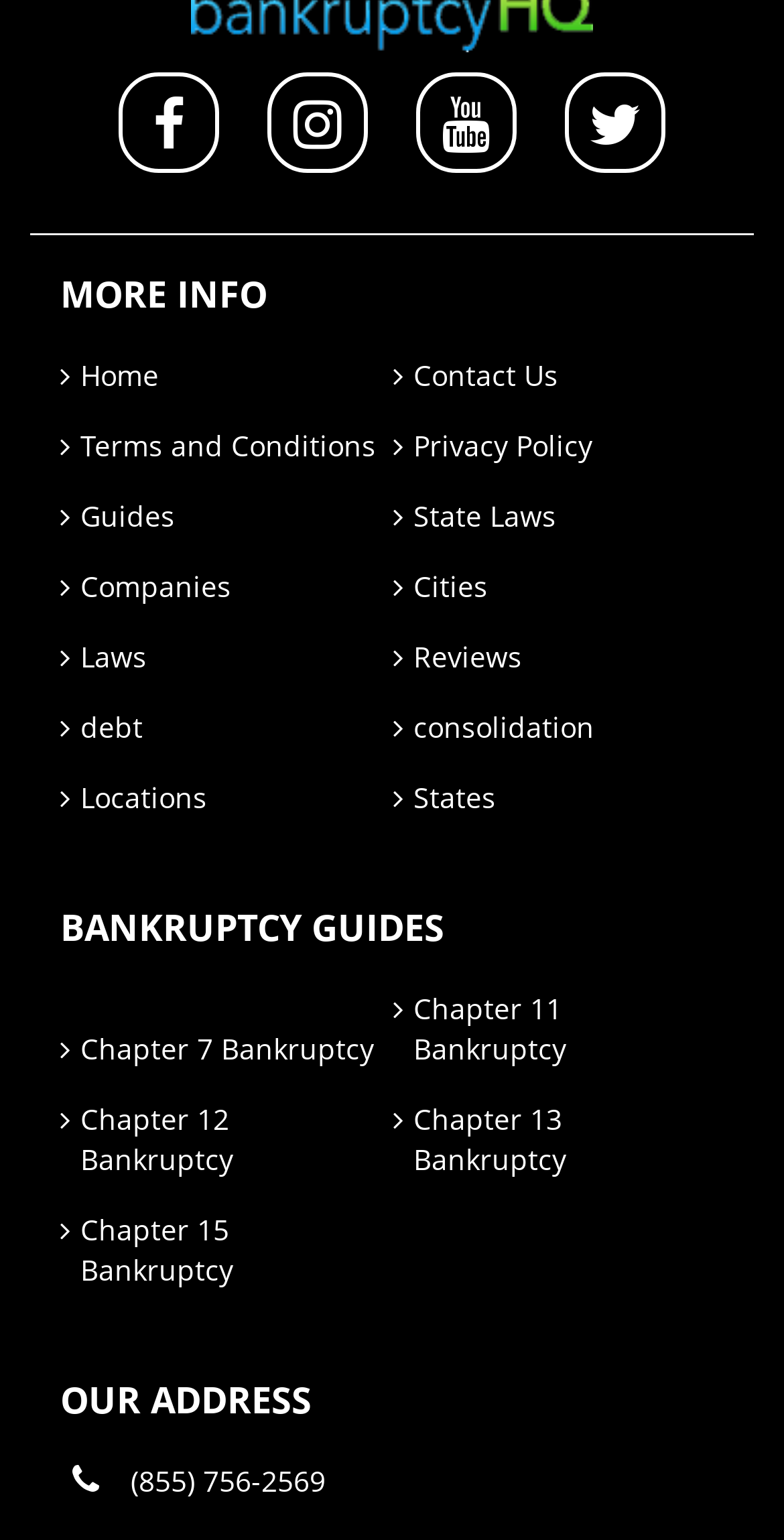Identify the bounding box coordinates of the area you need to click to perform the following instruction: "Read the Terms and Conditions".

[0.103, 0.277, 0.479, 0.302]